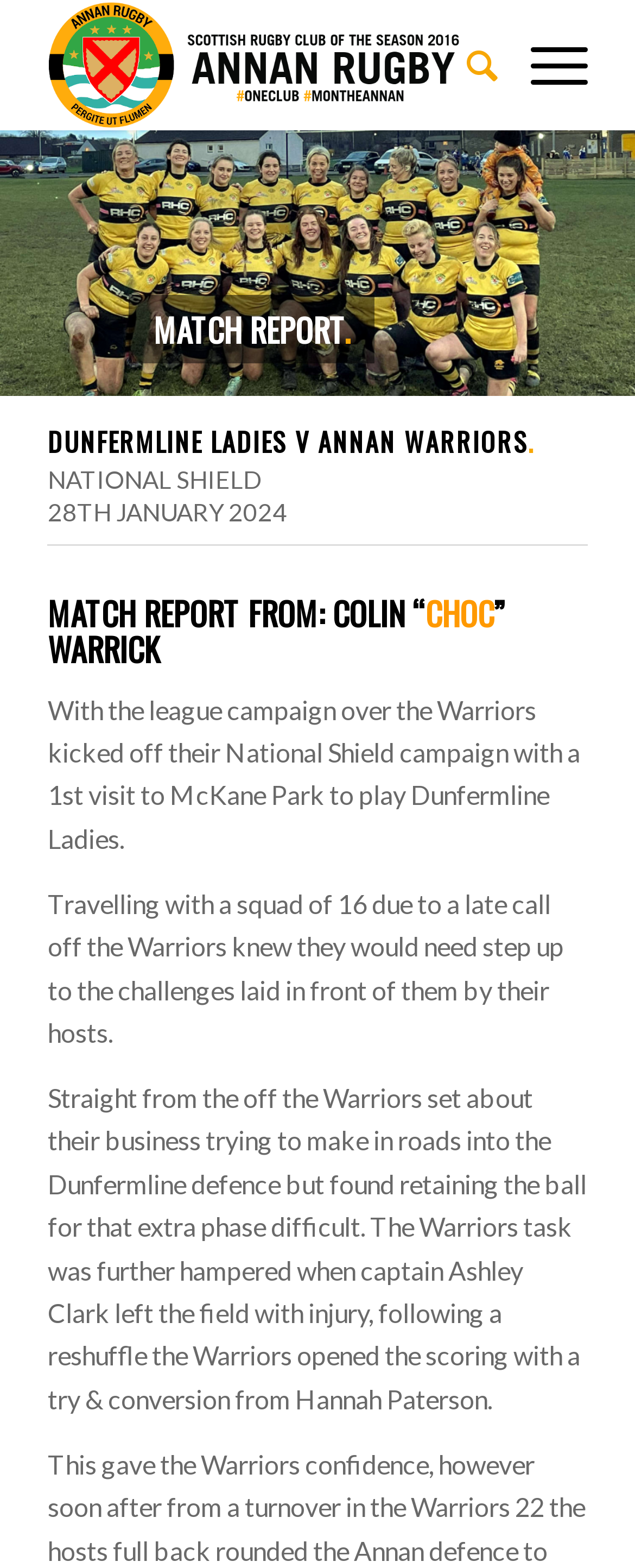What is the name of the rugby team?
Refer to the image and provide a thorough answer to the question.

The name of the rugby team can be found in the heading 'DUNFERMLINE LADIES V ANNAN WARRIORS.' and also in the link 'Annan Rugby' at the top of the page.